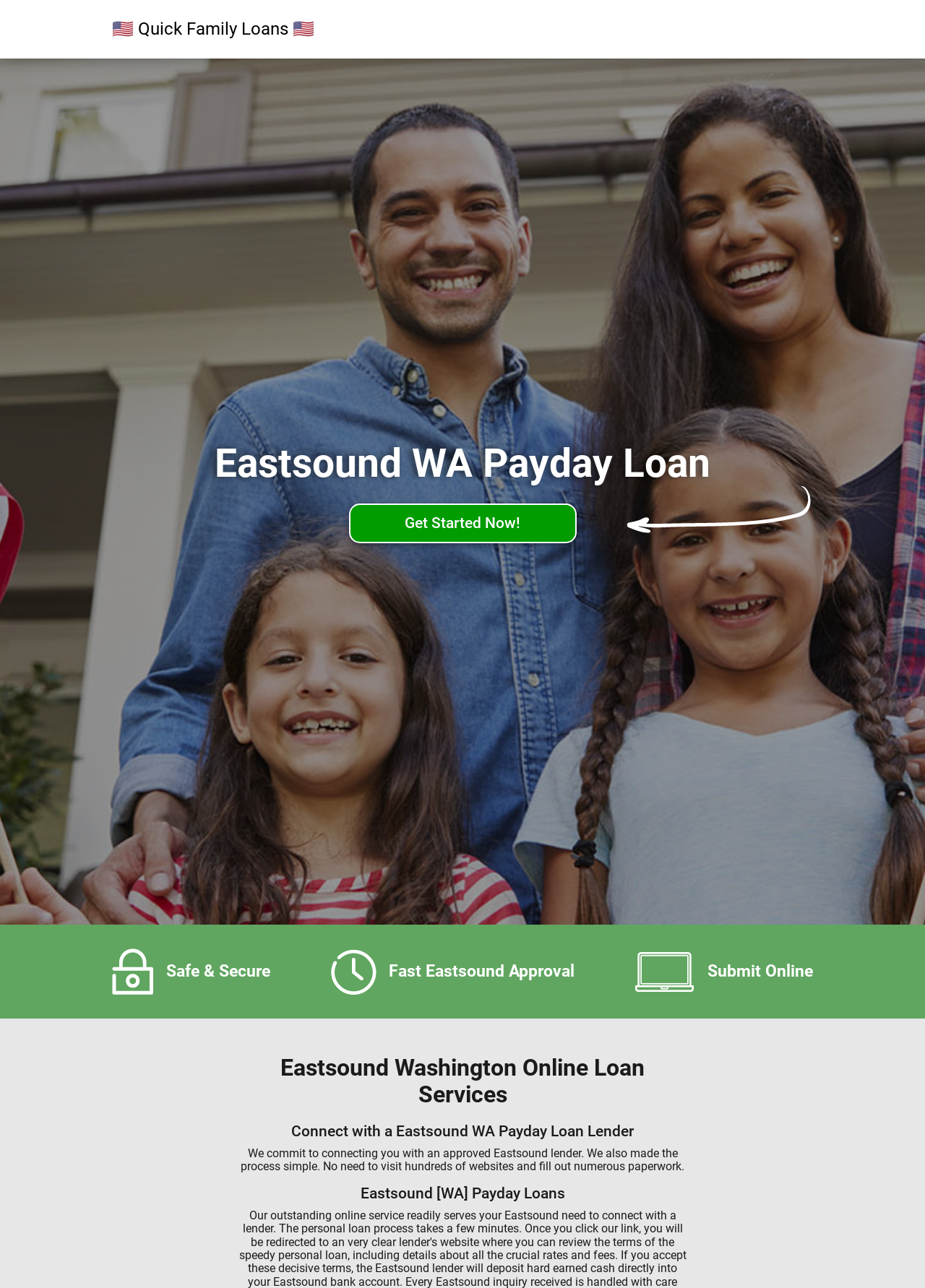Given the webpage screenshot, identify the bounding box of the UI element that matches this description: "Get Started Now!".

[0.377, 0.391, 0.623, 0.422]